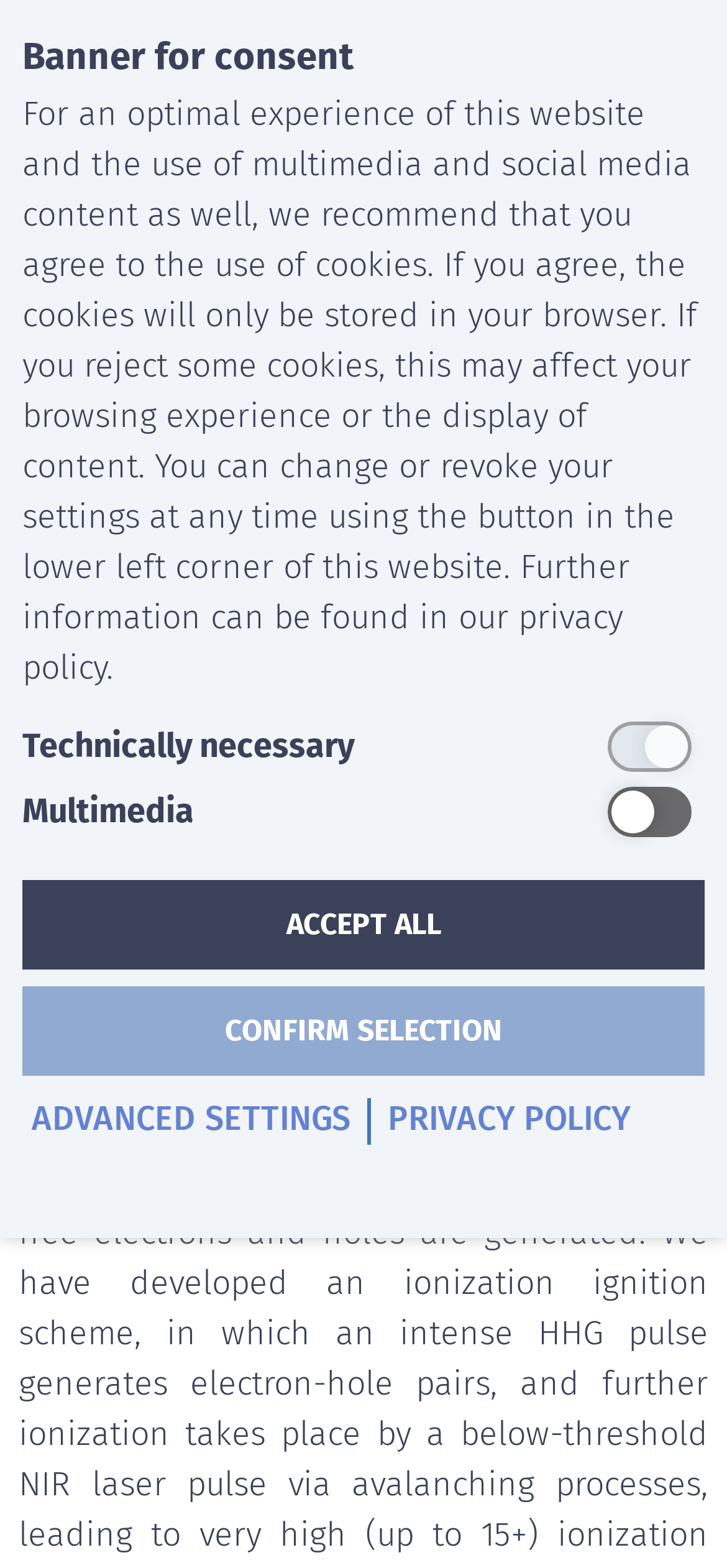Please specify the bounding box coordinates of the element that should be clicked to execute the given instruction: 'Select an option from the dropdown menu'. Ensure the coordinates are four float numbers between 0 and 1, expressed as [left, top, right, bottom].

[0.026, 0.377, 0.974, 0.43]